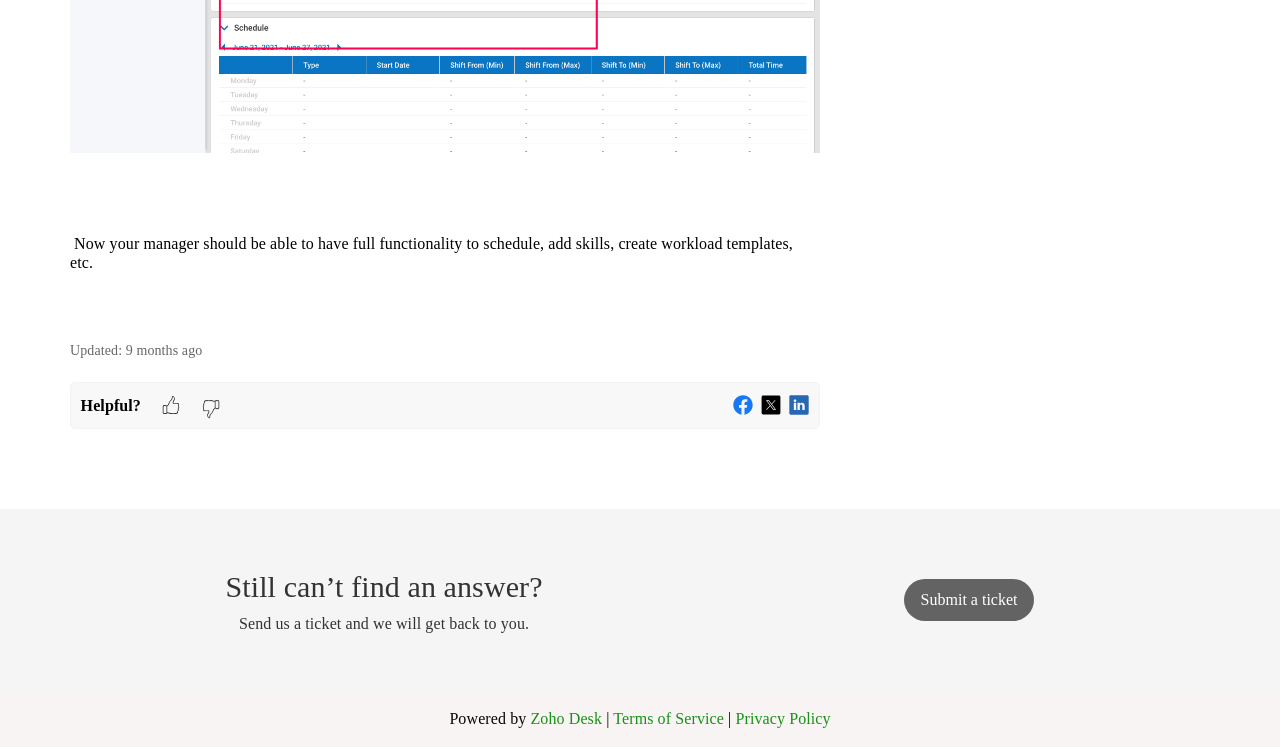What can be done if an answer is not found?
Please ensure your answer to the question is detailed and covers all necessary aspects.

If an answer is not found, the user can submit a ticket by clicking the 'Submit a ticket' button, which is located near the bottom of the webpage.